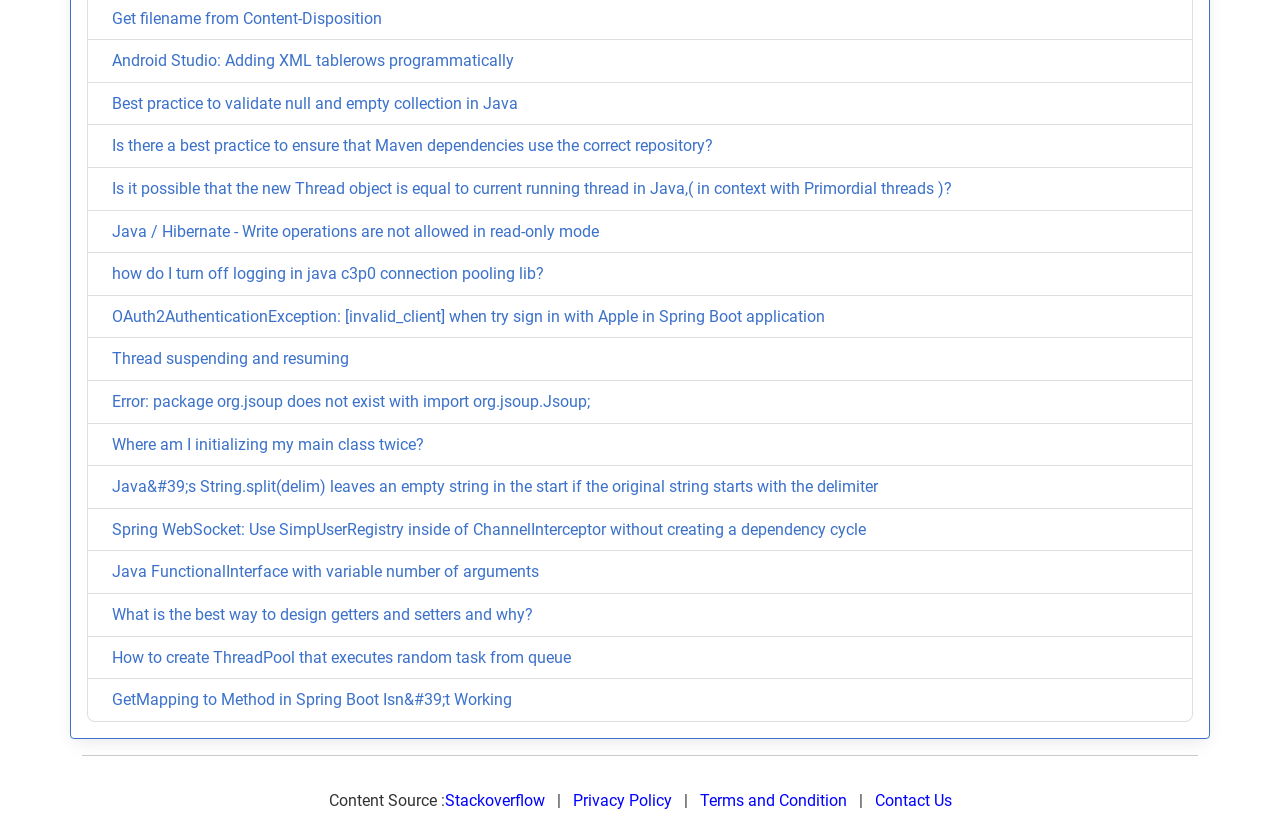What type of content is presented on this webpage?
Based on the image, provide a one-word or brief-phrase response.

Java-related questions